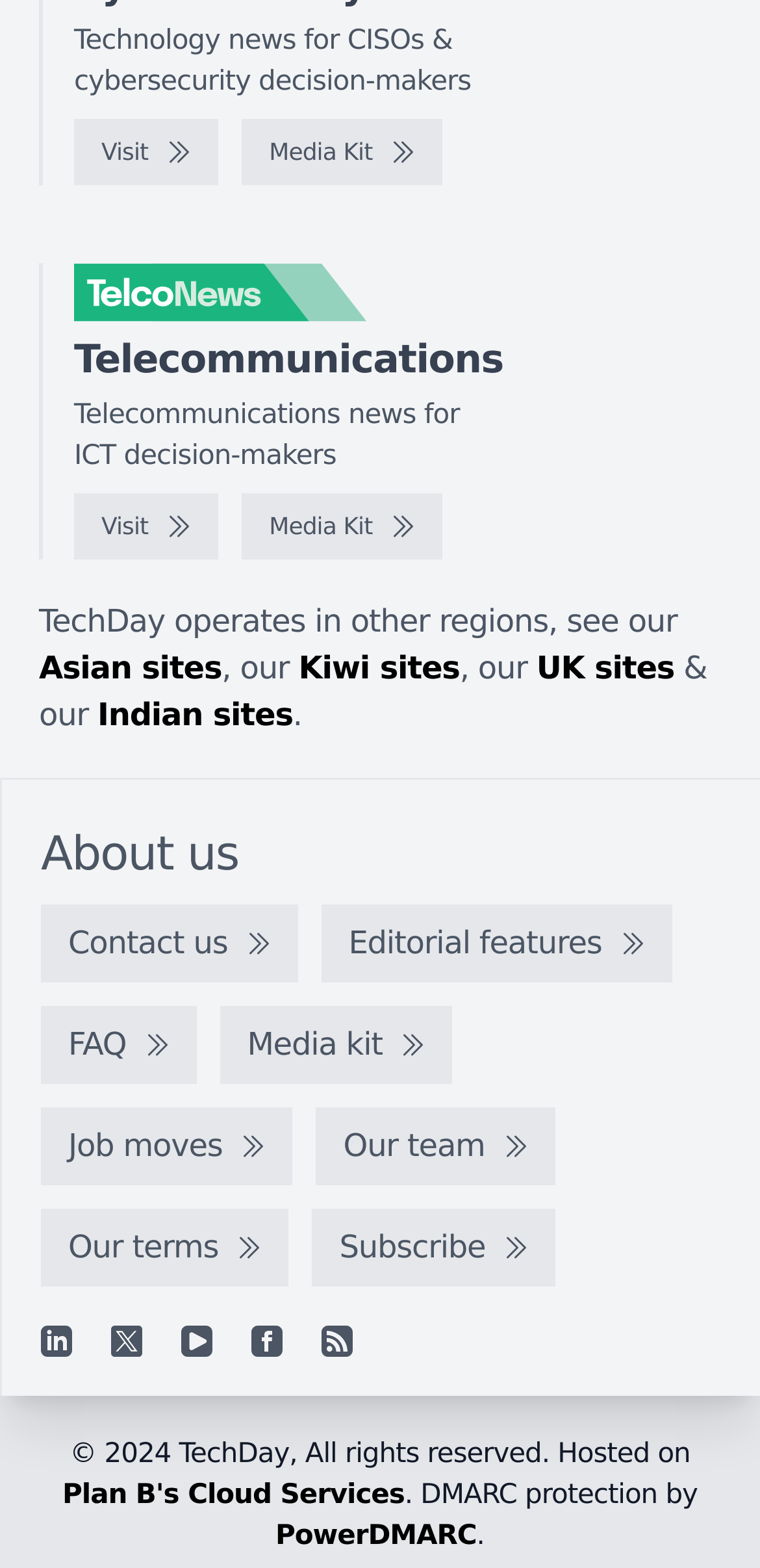What is the purpose of the 'Media Kit' link?
Please provide a detailed answer to the question.

The 'Media Kit' link is likely intended to provide access to a media kit, which typically contains information and resources for media professionals, such as press releases, logos, and contact information.